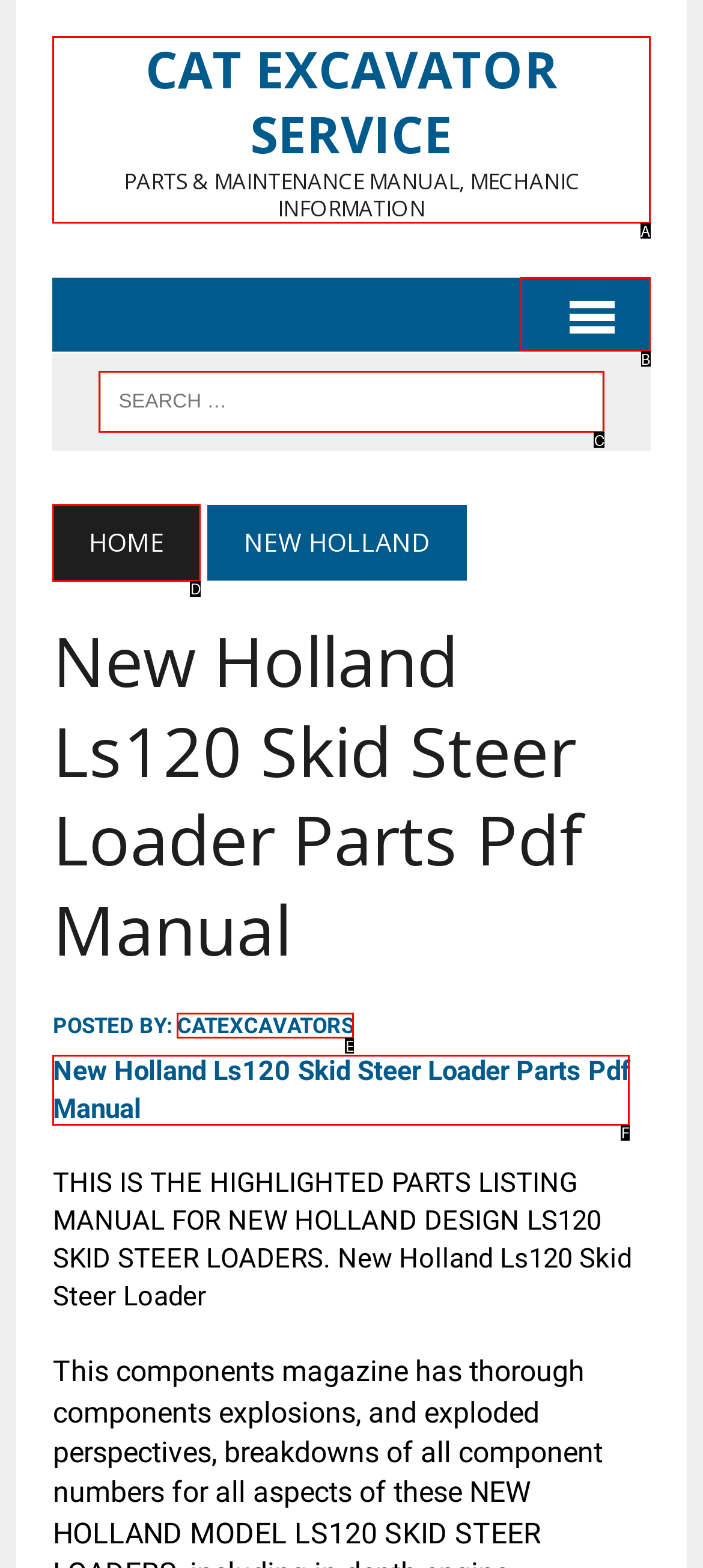Given the description: catexcavators, identify the matching option. Answer with the corresponding letter.

E